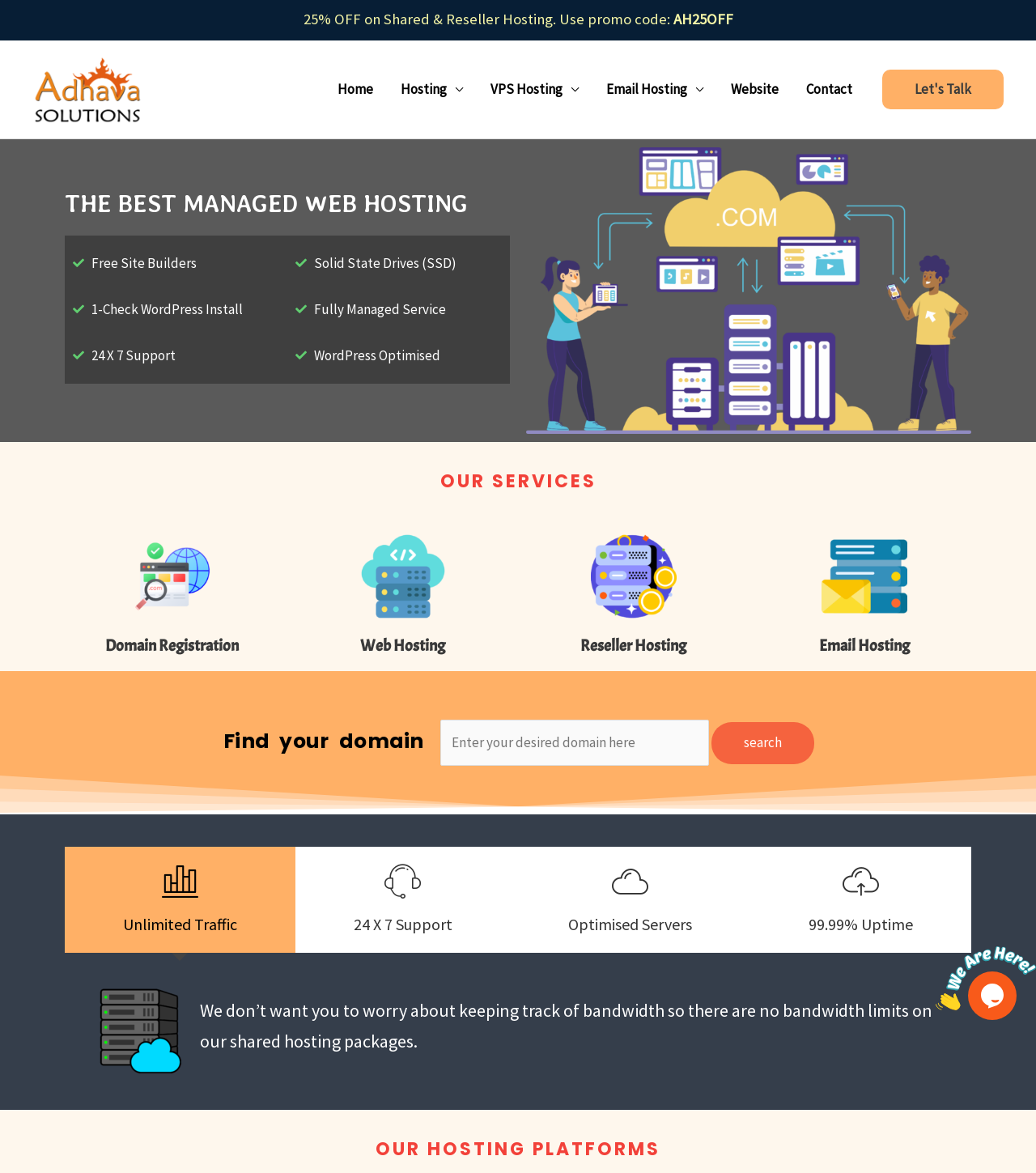Locate the bounding box coordinates of the clickable area needed to fulfill the instruction: "Click on 'VPS Hosting' link".

[0.46, 0.066, 0.572, 0.087]